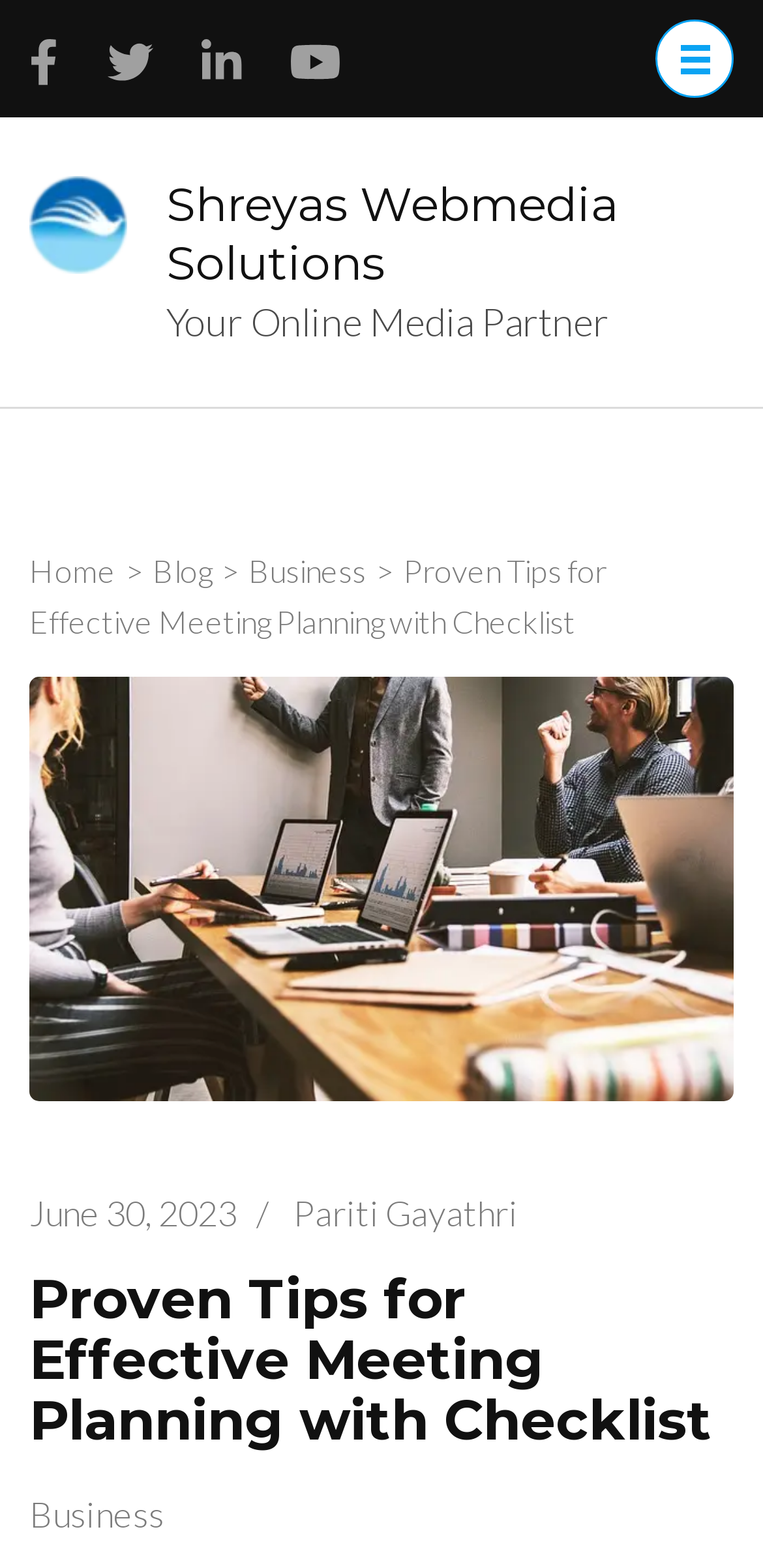What is the topic of the article?
Based on the screenshot, provide your answer in one word or phrase.

Meeting Planning